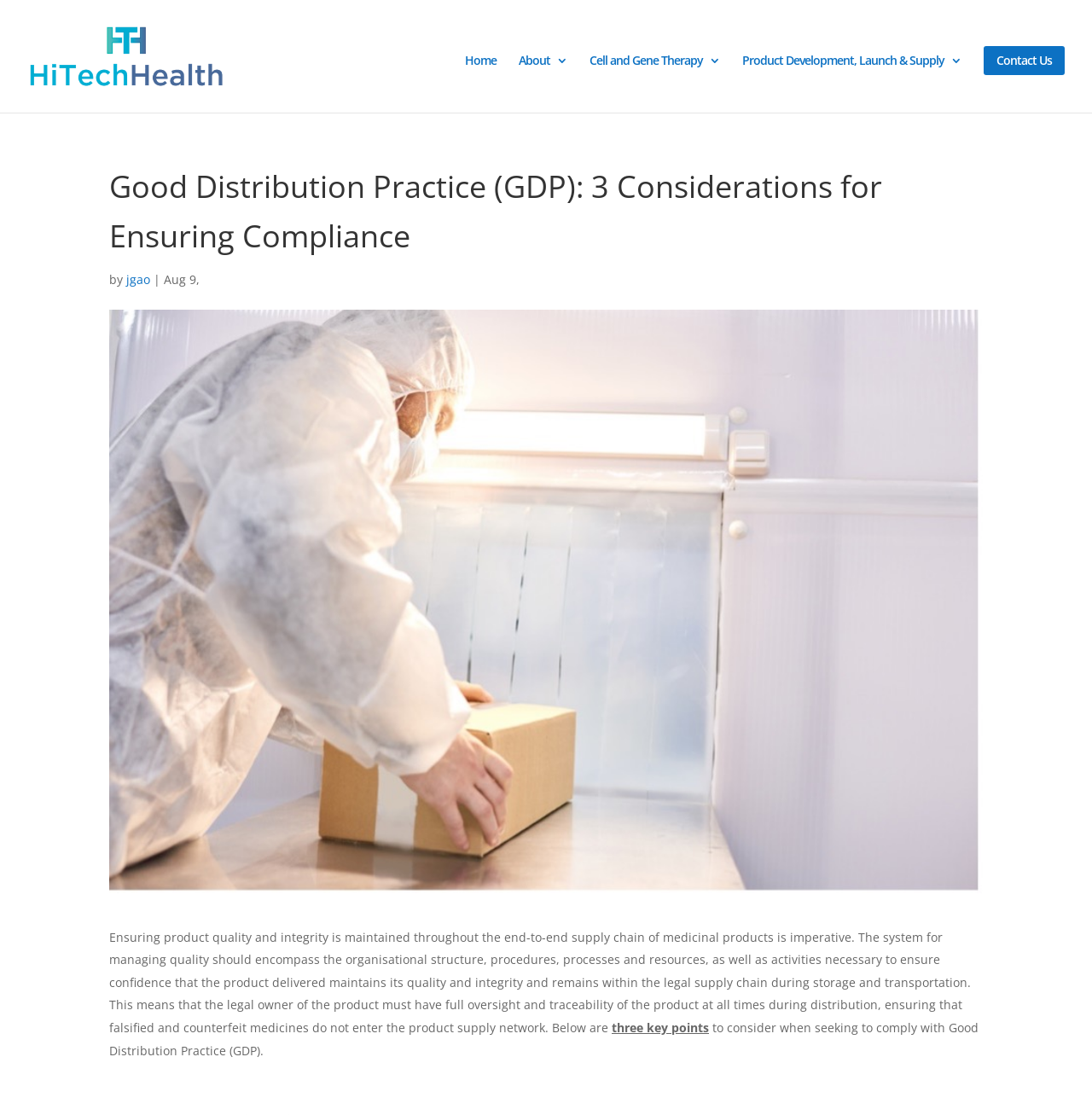Given the description "parent_node: Sage Peachtree title="Sage Peachtree"", provide the bounding box coordinates of the corresponding UI element.

None